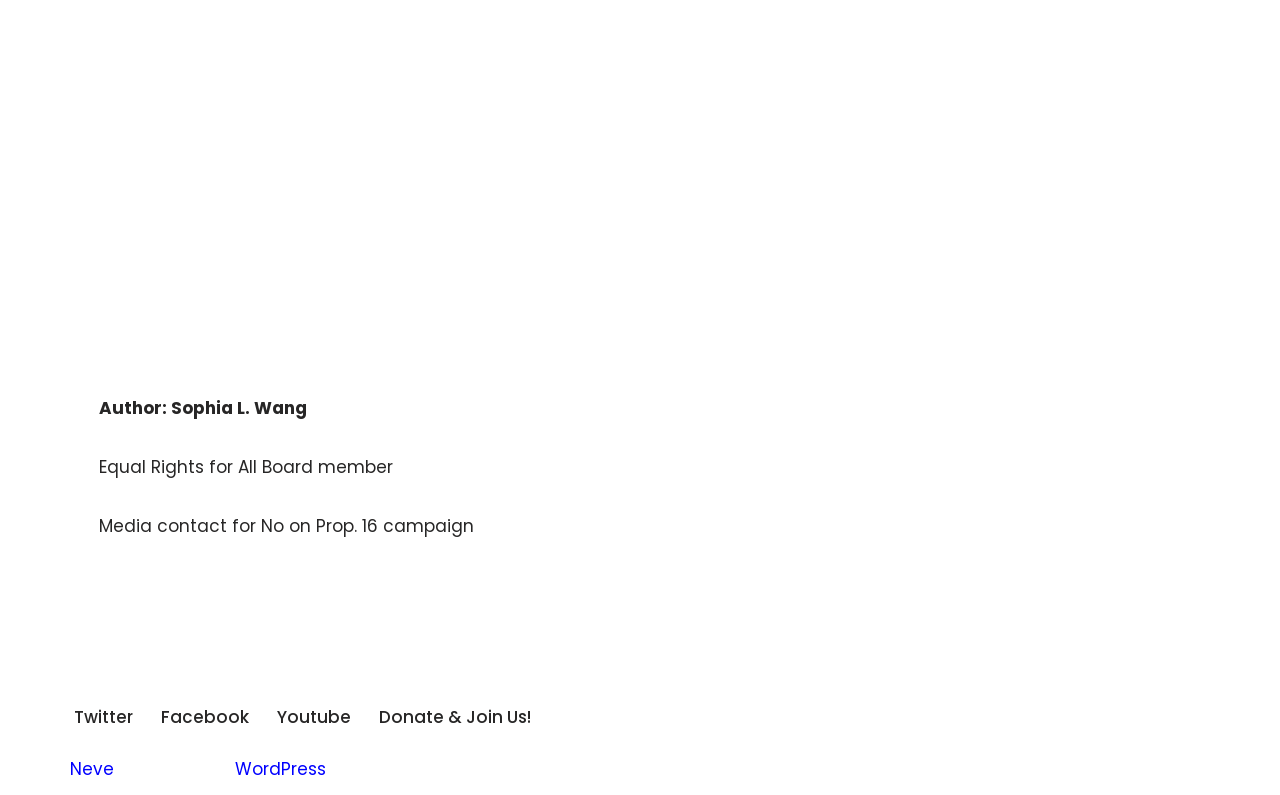What is the position of Sophia L. Wang?
Respond to the question with a well-detailed and thorough answer.

The webpage contains a StaticText element with the text 'Equal Rights for All Board member' which is located below the author's name, indicating that Sophia L. Wang holds this position.